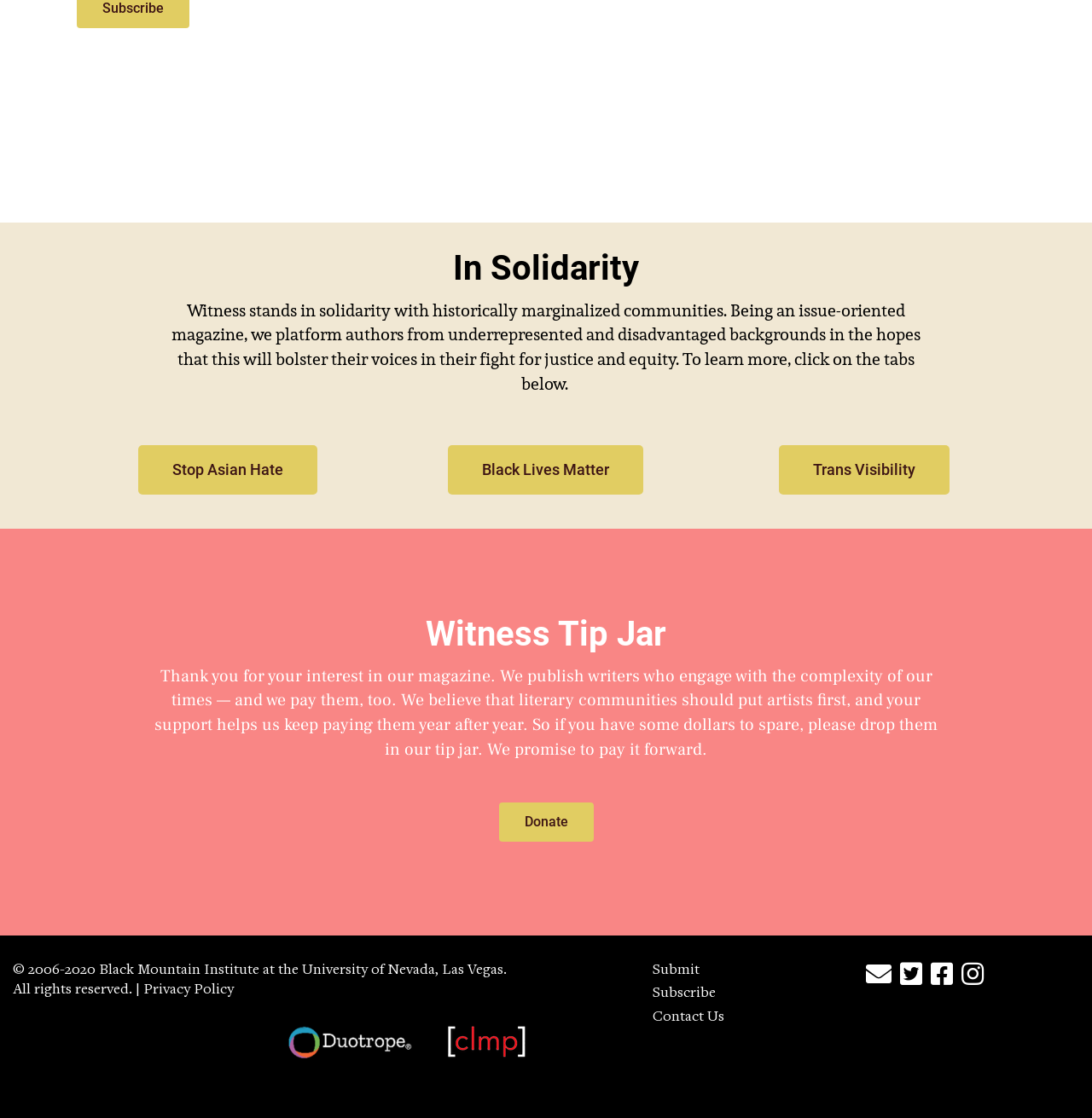What is the theme of the magazine?
Using the picture, provide a one-word or short phrase answer.

Social justice and equity